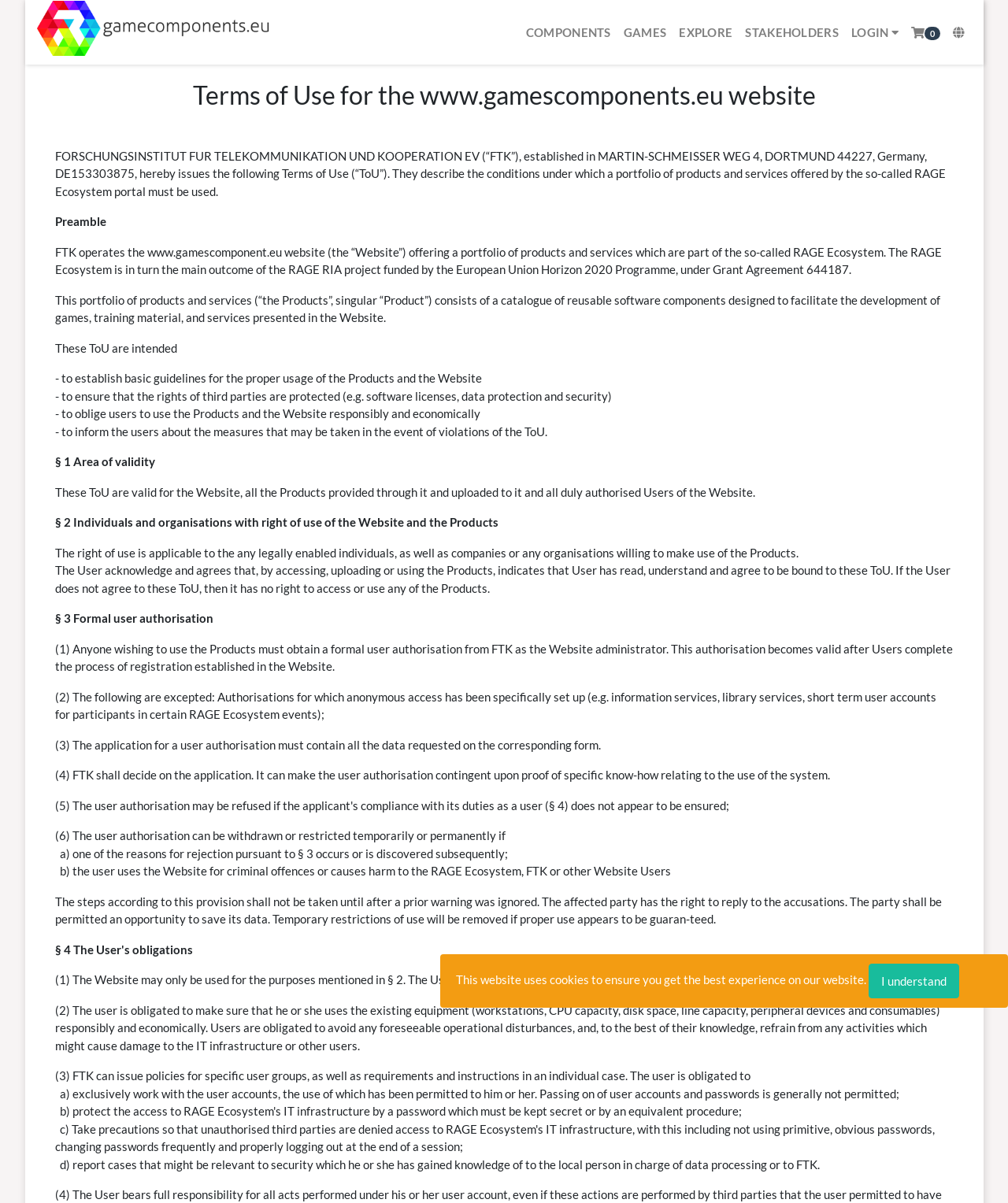Pinpoint the bounding box coordinates of the element to be clicked to execute the instruction: "Click the Close button".

[0.861, 0.801, 0.951, 0.83]